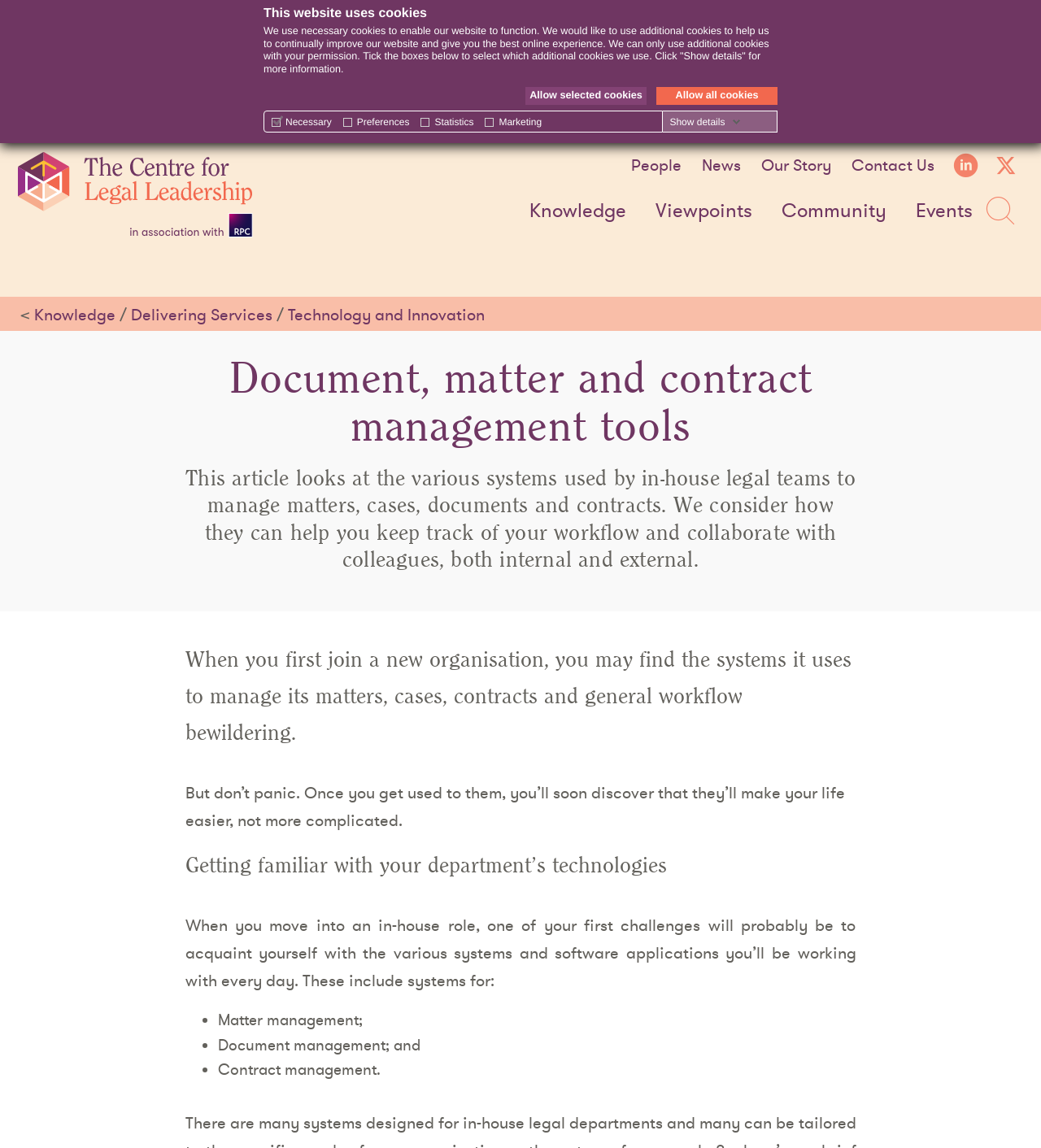Please specify the bounding box coordinates of the region to click in order to perform the following instruction: "Click the 'Knowledge' link".

[0.508, 0.175, 0.601, 0.192]